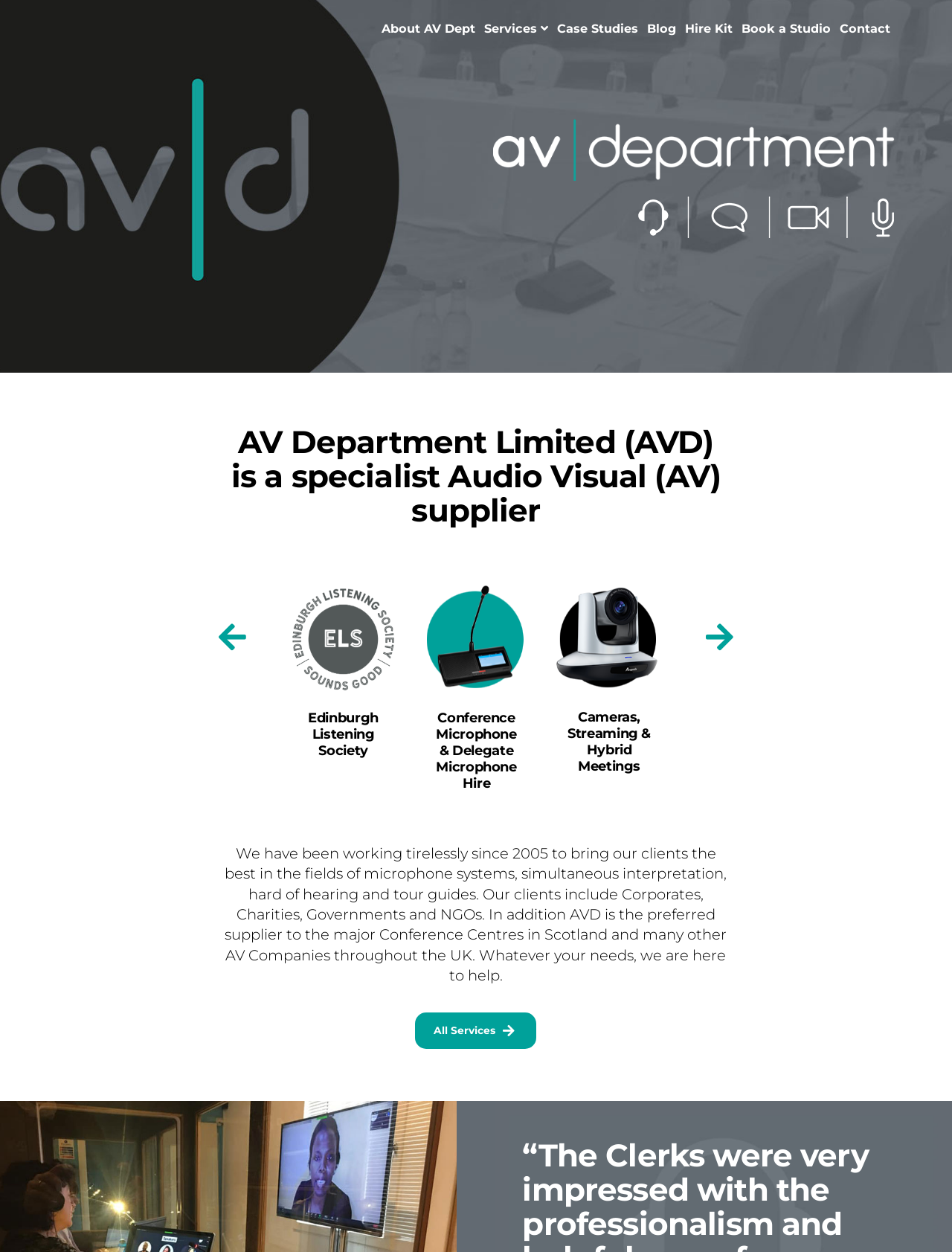What type of clients does the company work with?
Look at the screenshot and respond with one word or a short phrase.

Corporates, Charities, Governments, NGOs